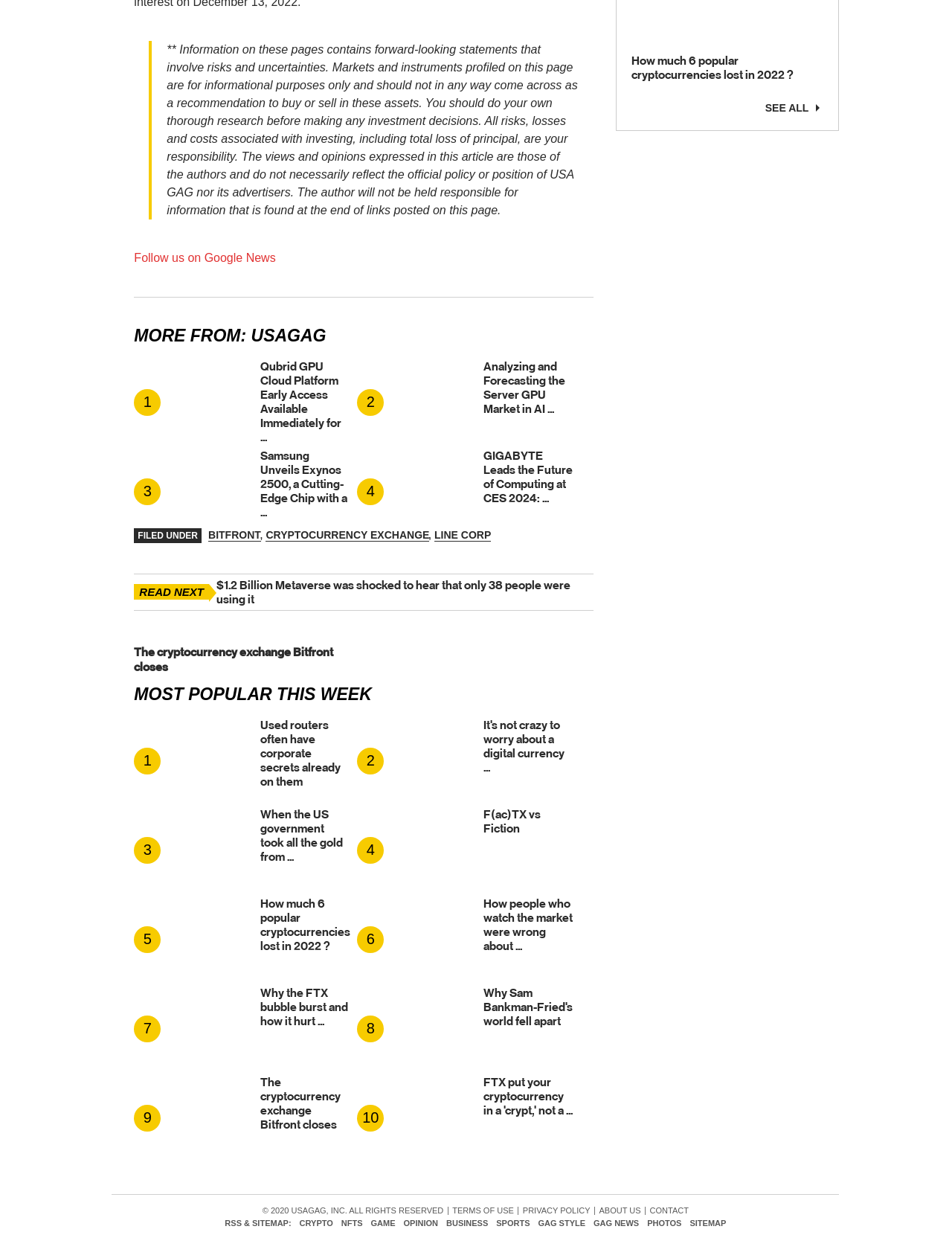What is the topic of the first article on the webpage?
Please answer the question as detailed as possible.

The first article on the webpage is about Qubrid GPU Cloud Platform, which is a cloud-based platform for generative AI, LLM, and quantum computing simulations. The article provides information on the early access availability of the platform.